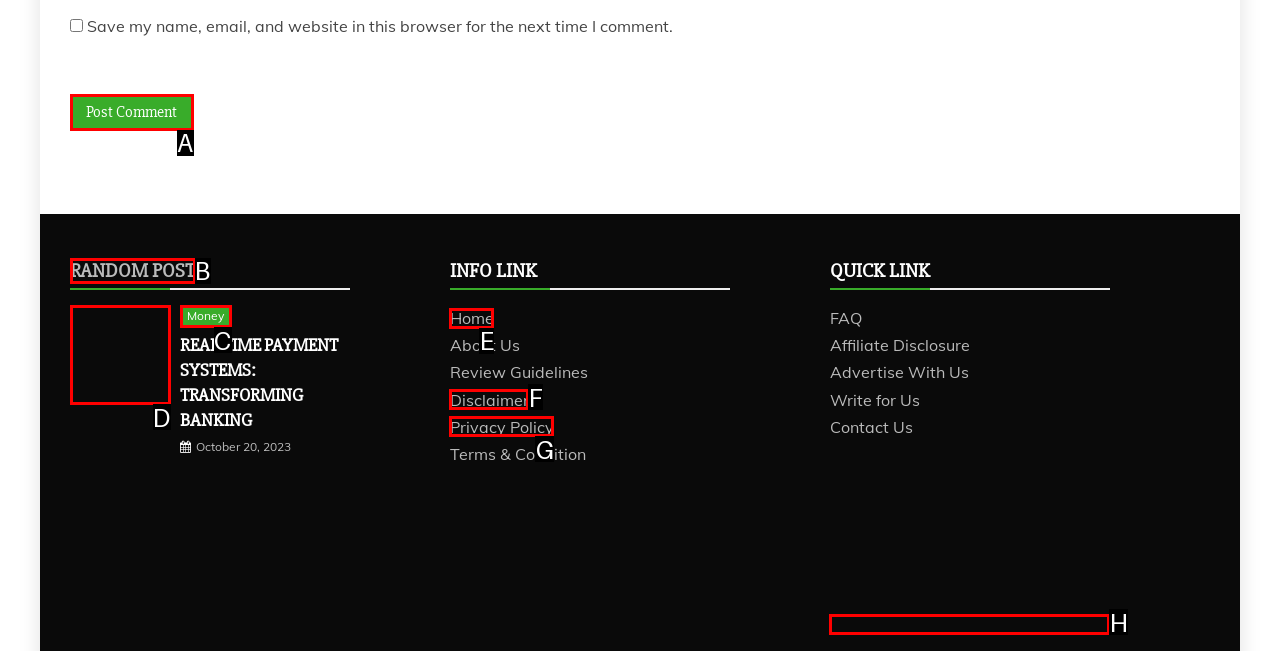Tell me which option I should click to complete the following task: Read the article 'Transforming Banking Real-Time Payment Systems'
Answer with the option's letter from the given choices directly.

D